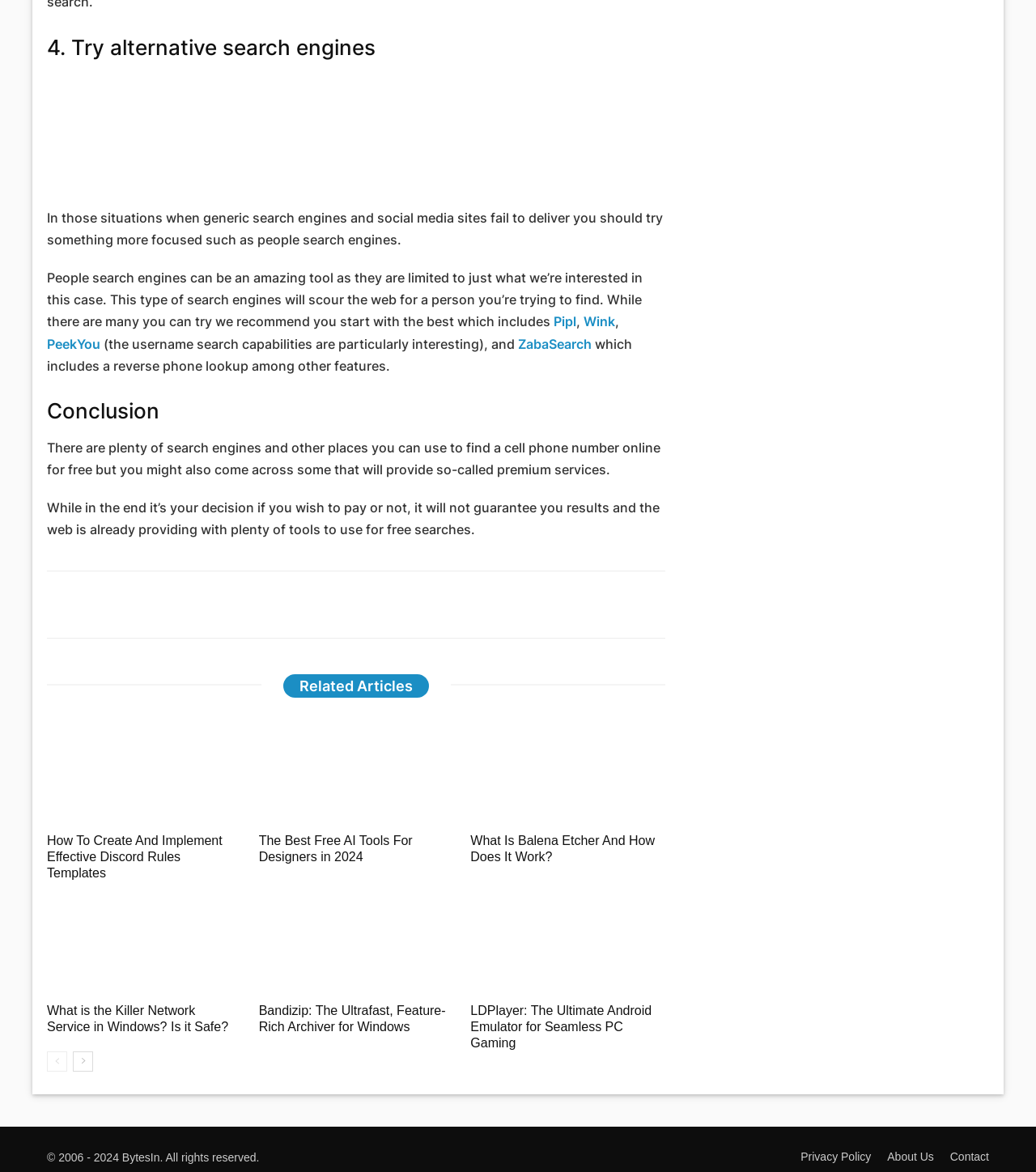What is the conclusion about search engines? Using the information from the screenshot, answer with a single word or phrase.

Free searches are available